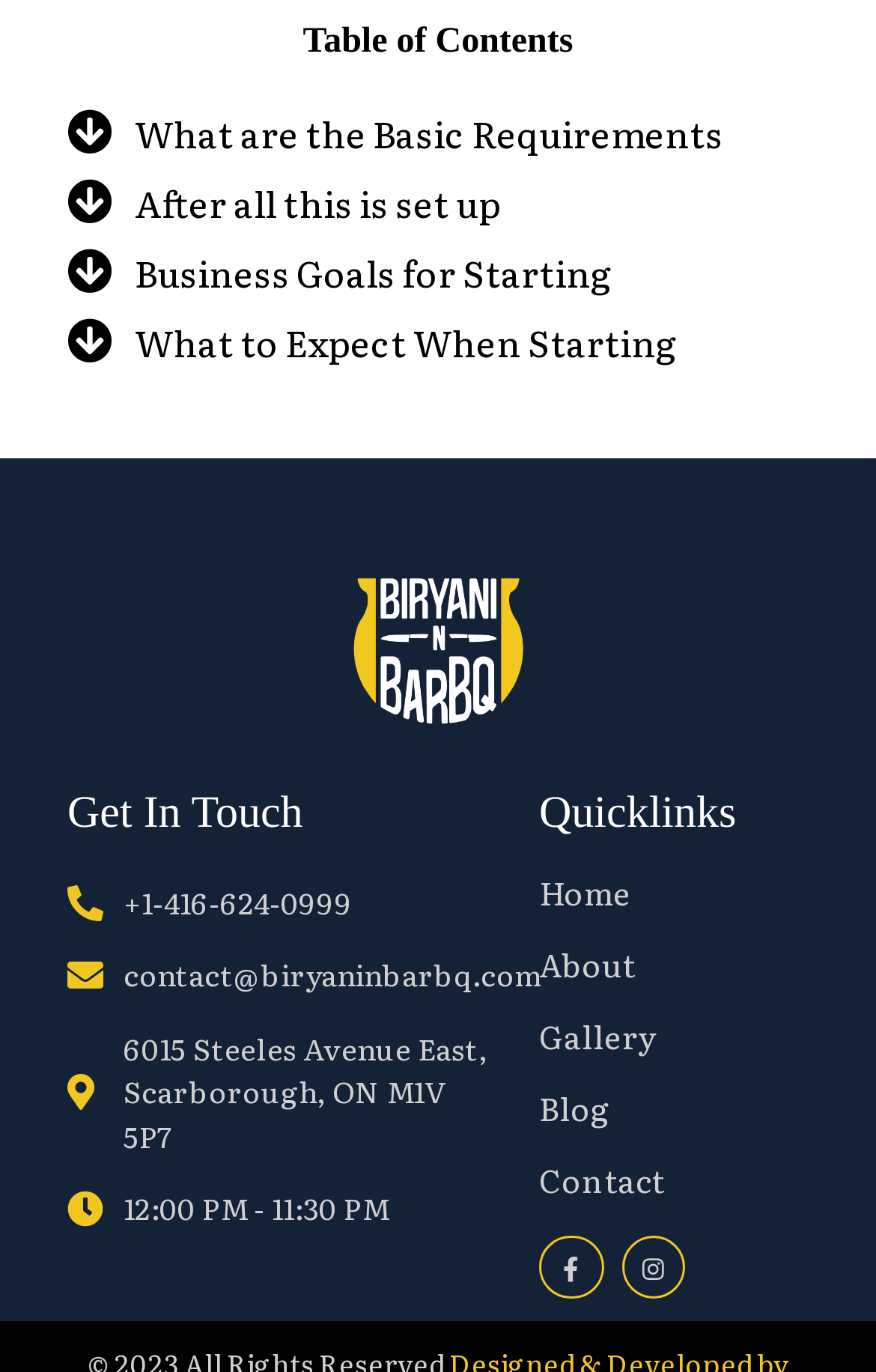Please provide a one-word or phrase answer to the question: 
What is the phone number in the Get In Touch section?

+1-416-624-0999